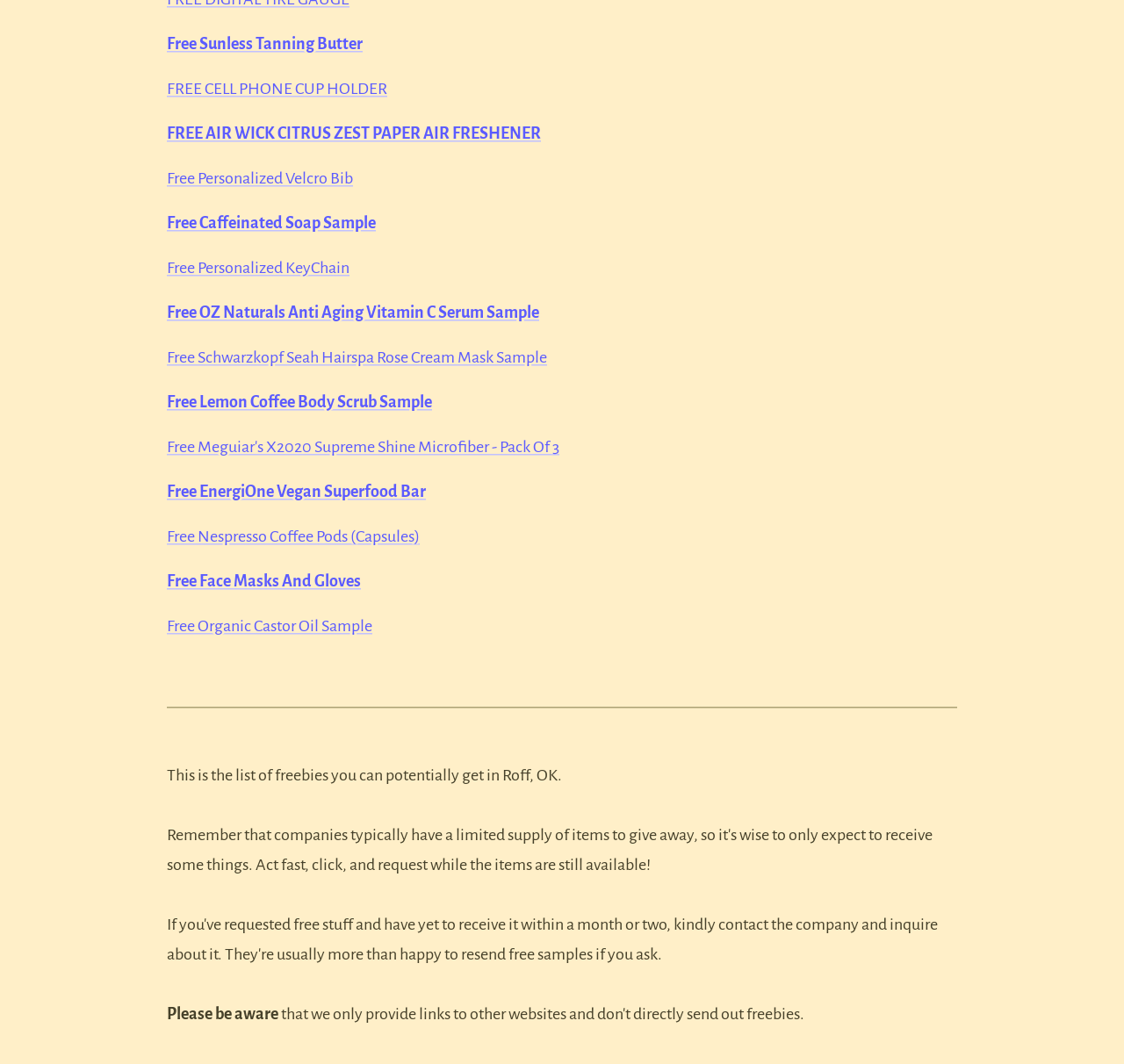Based on the element description: "Free Caffeinated Soap Sample", identify the bounding box coordinates for this UI element. The coordinates must be four float numbers between 0 and 1, listed as [left, top, right, bottom].

[0.148, 0.202, 0.334, 0.218]